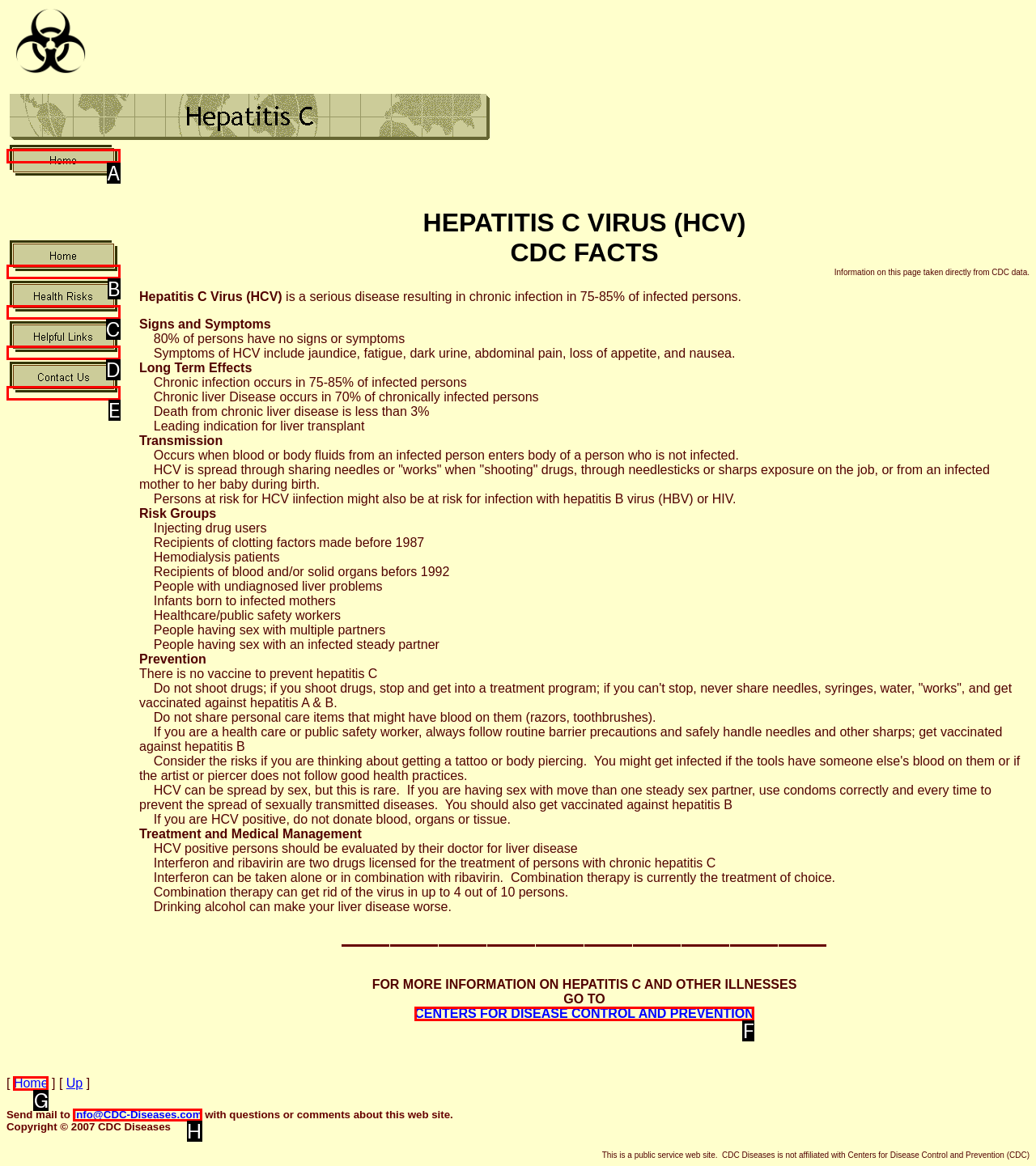Point out the option that best suits the description: alt="Contact Us" name="MSFPnav5"
Indicate your answer with the letter of the selected choice.

E